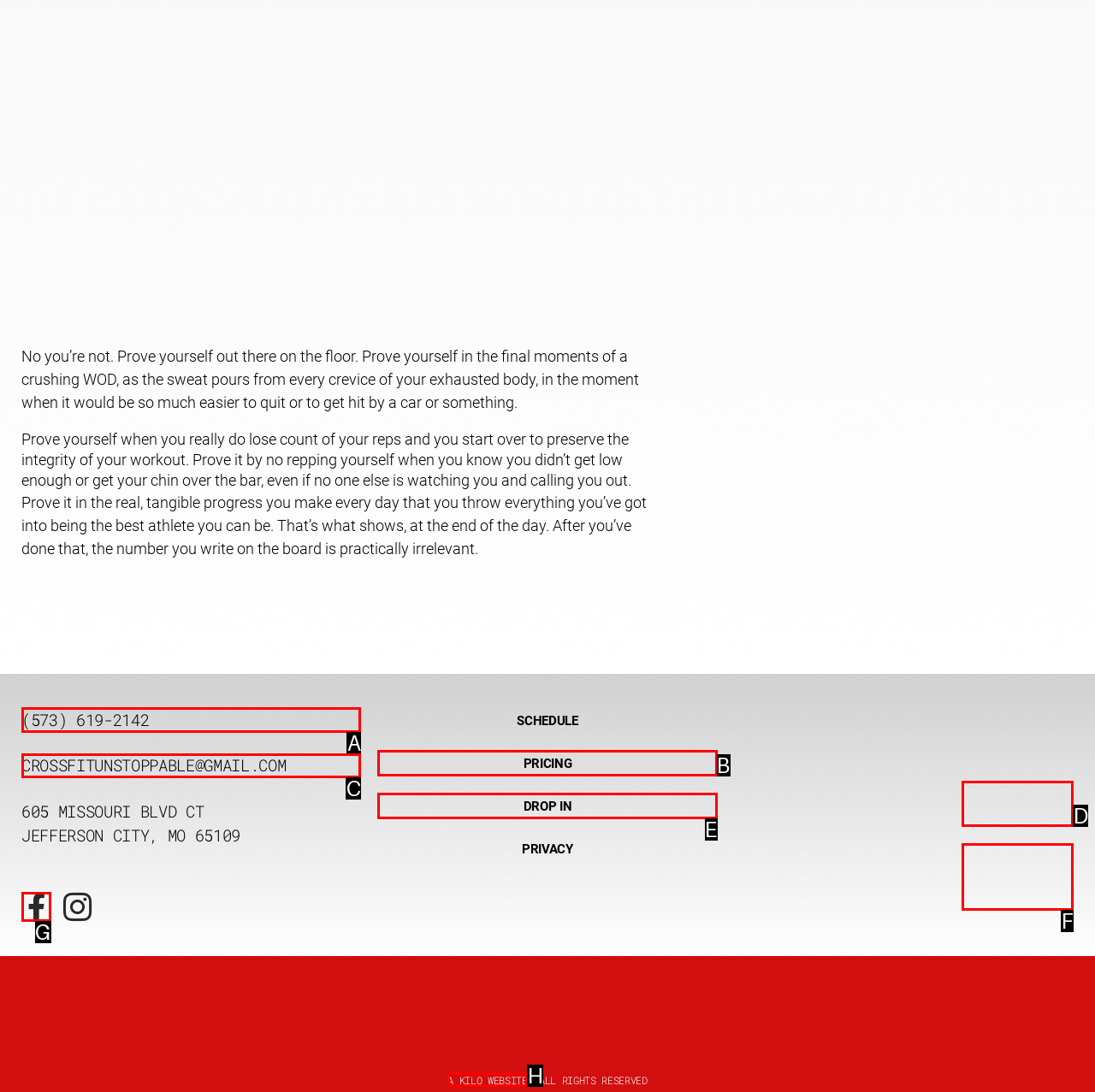Find the option that matches this description: A Kilo website
Provide the matching option's letter directly.

H